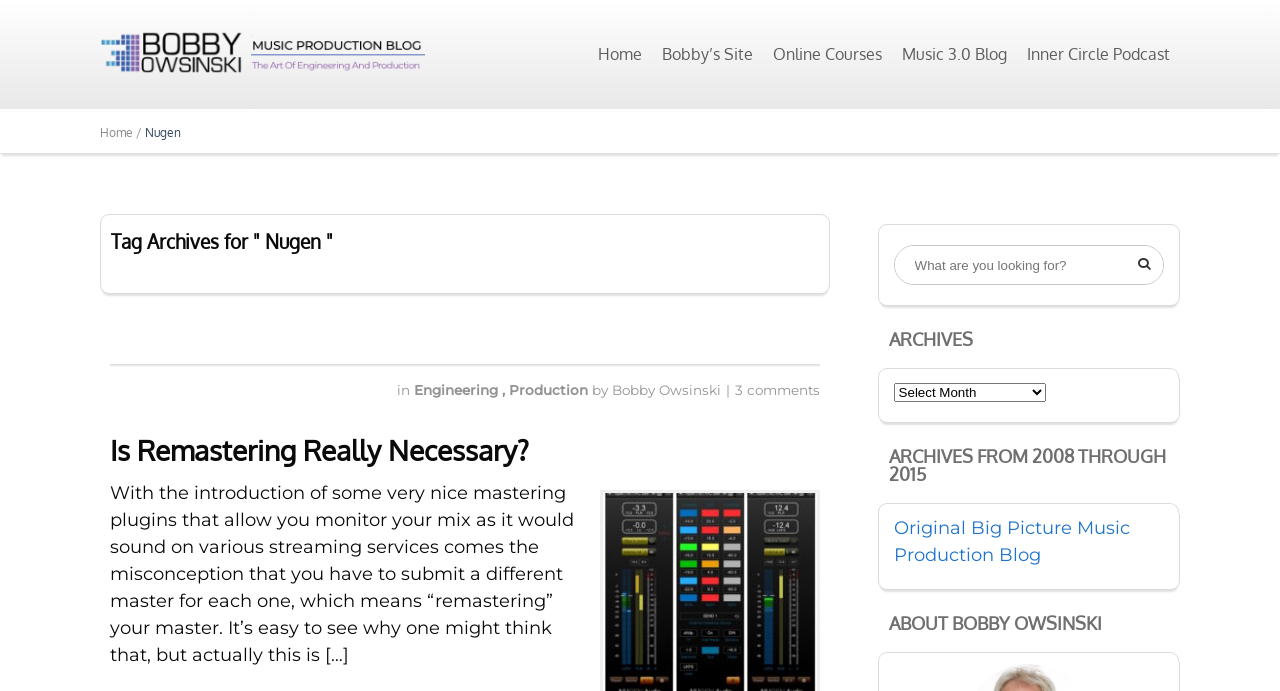Locate the bounding box coordinates of the element's region that should be clicked to carry out the following instruction: "Select an archive from the dropdown". The coordinates need to be four float numbers between 0 and 1, i.e., [left, top, right, bottom].

[0.698, 0.554, 0.817, 0.582]